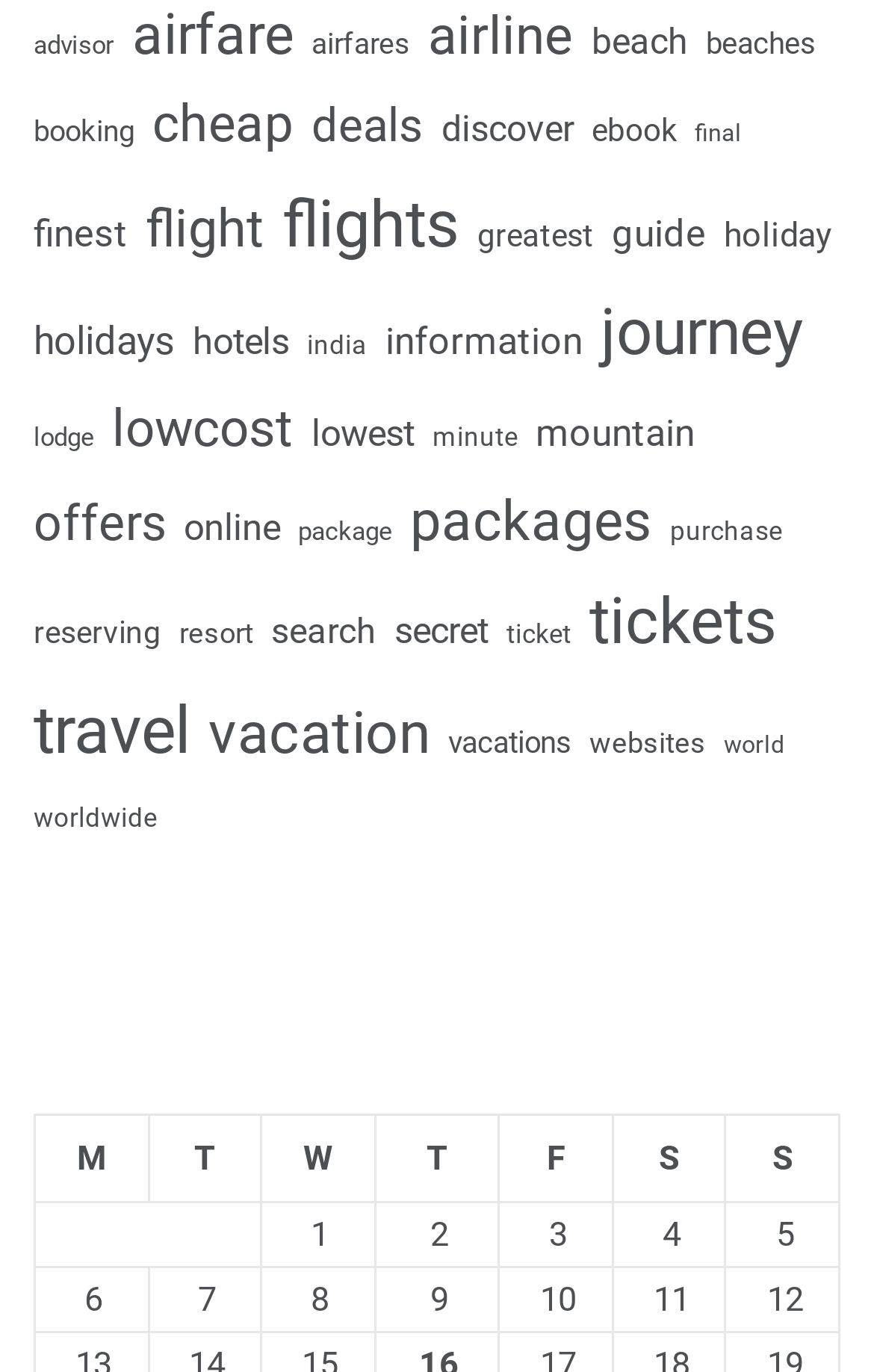Please determine the bounding box coordinates for the element that should be clicked to follow these instructions: "click on advisor link".

[0.038, 0.022, 0.131, 0.044]